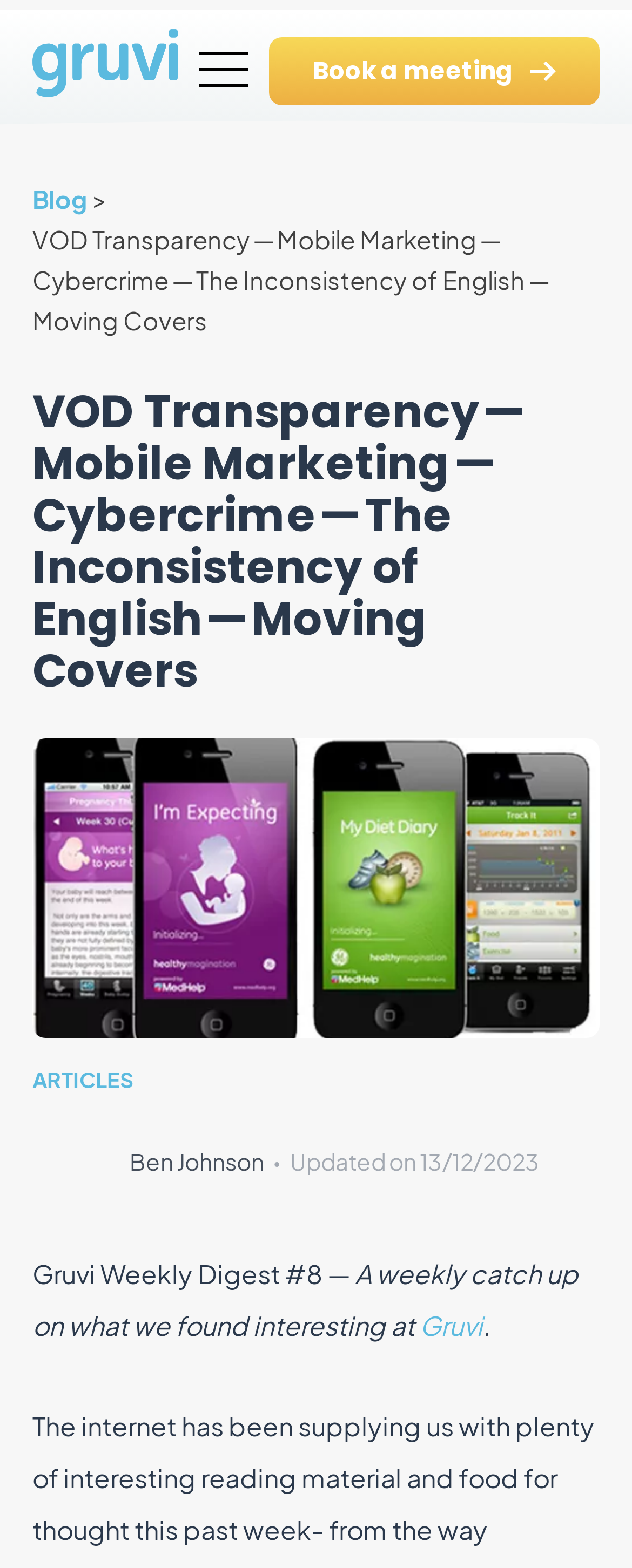Please answer the following question using a single word or phrase: 
What is the text on the button at the top right?

Book a meeting